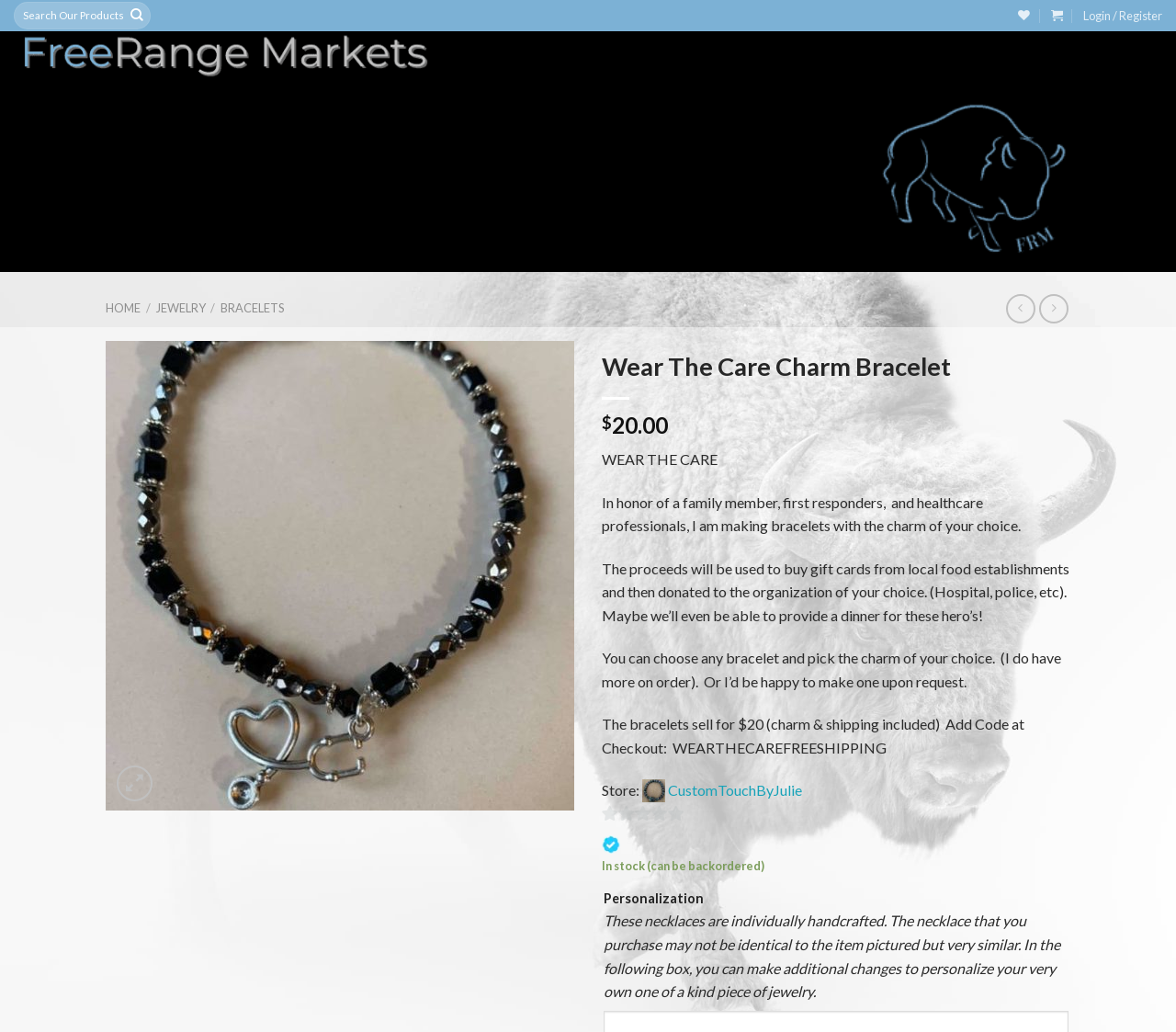What is the price of the Wear The Care Charm Bracelet?
Refer to the image and give a detailed answer to the question.

The price of the Wear The Care Charm Bracelet can be found in the product description section, where it is stated as '$20.00'.